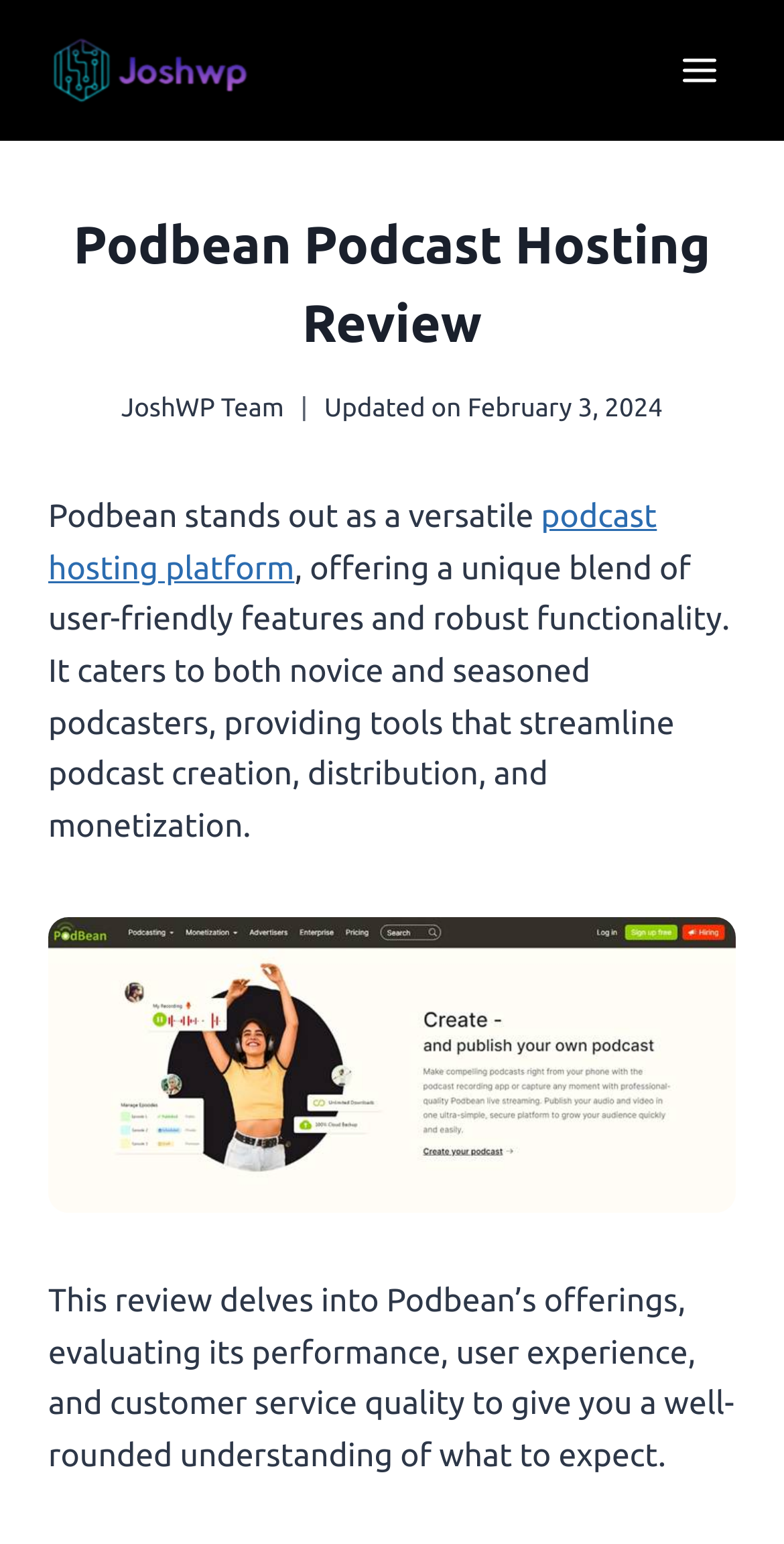Answer the question in a single word or phrase:
What is the logo on the top left corner?

joshwp logo